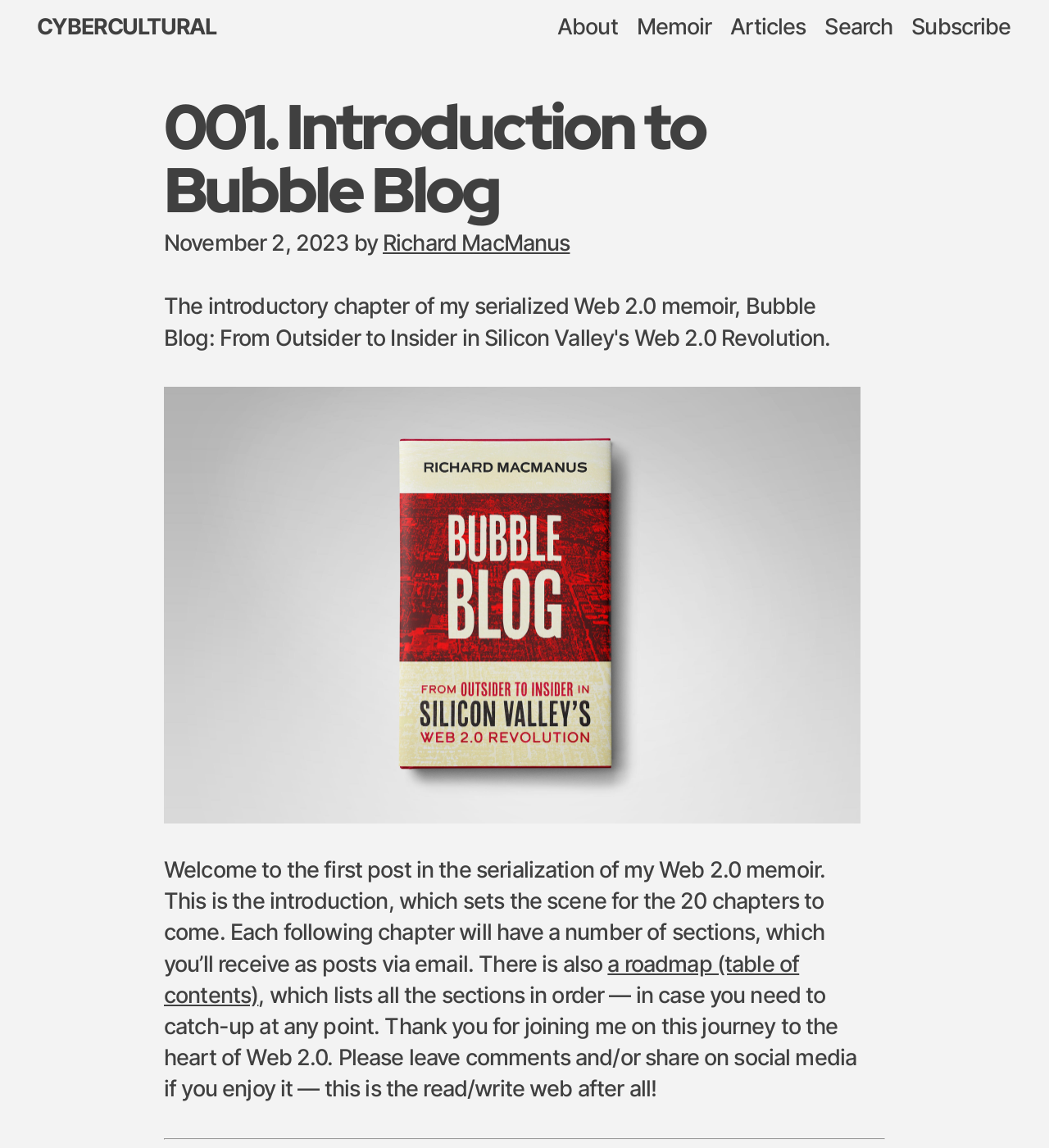Use the information in the screenshot to answer the question comprehensively: What is the purpose of the roadmap?

I found the purpose of the roadmap by reading the text surrounding the link to the roadmap. The text states that the roadmap 'lists all the sections in order — in case you need to catch-up at any point'.